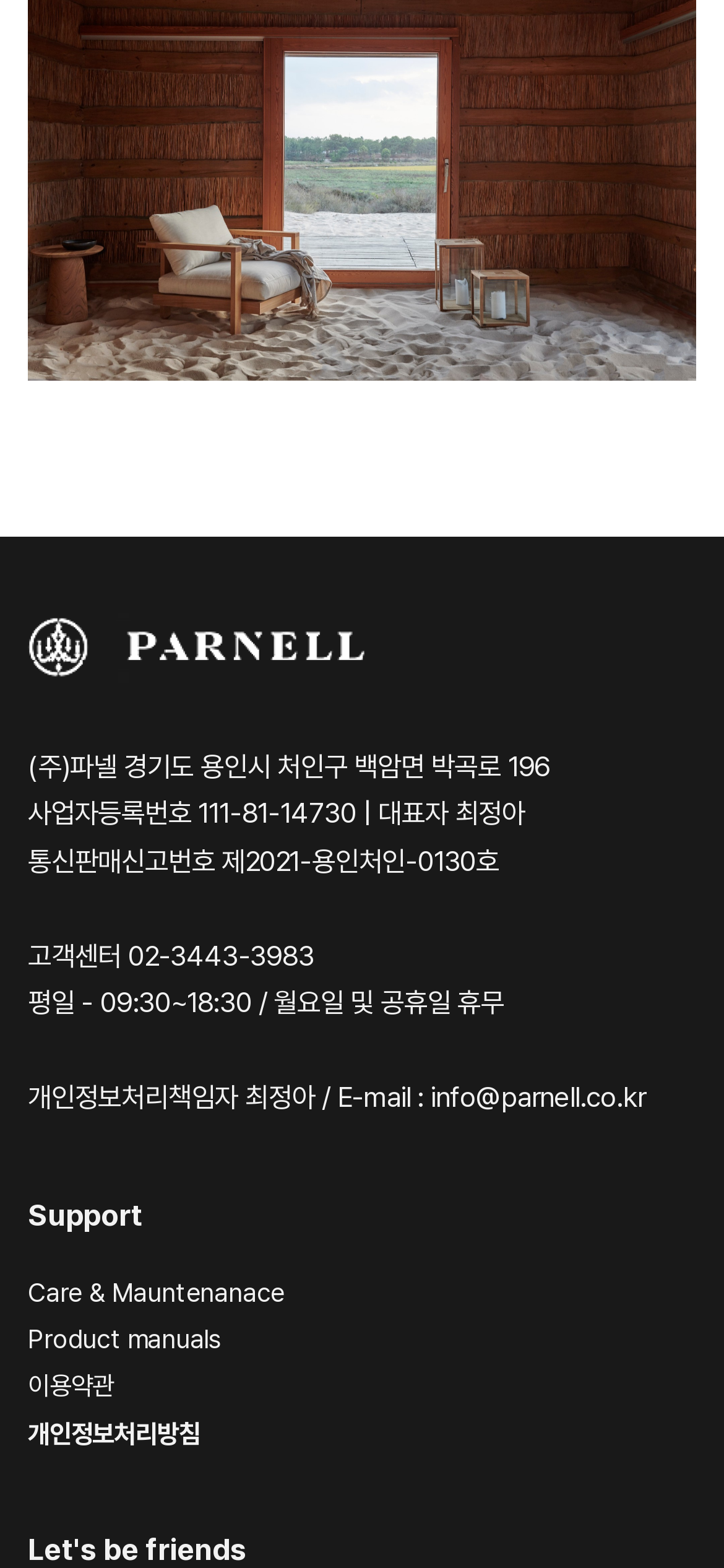Locate the bounding box of the UI element with the following description: "개인정보처리방침".

[0.038, 0.904, 0.276, 0.923]